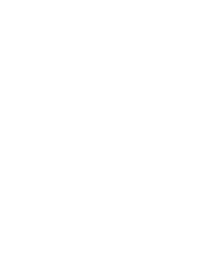What themes is the design suitable for?
Answer the question with a detailed explanation, including all necessary information.

According to the caption, the design is suitable for themes related to nature, personal growth, or artistic expression due to its evocative qualities of freedom and lightness.